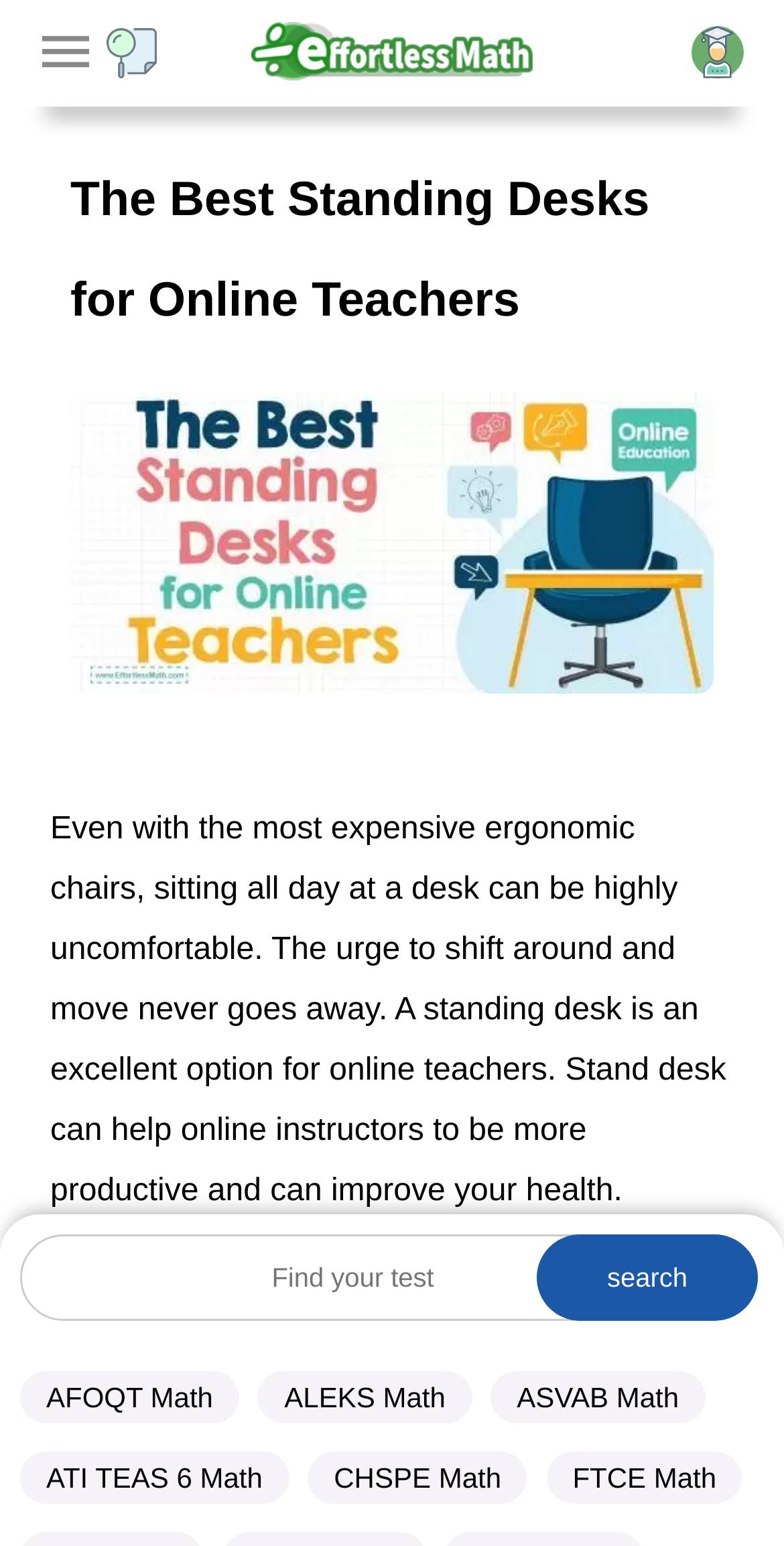Please determine the bounding box coordinates of the clickable area required to carry out the following instruction: "explore AFOQT Math". The coordinates must be four float numbers between 0 and 1, represented as [left, top, right, bottom].

[0.026, 0.887, 0.305, 0.921]